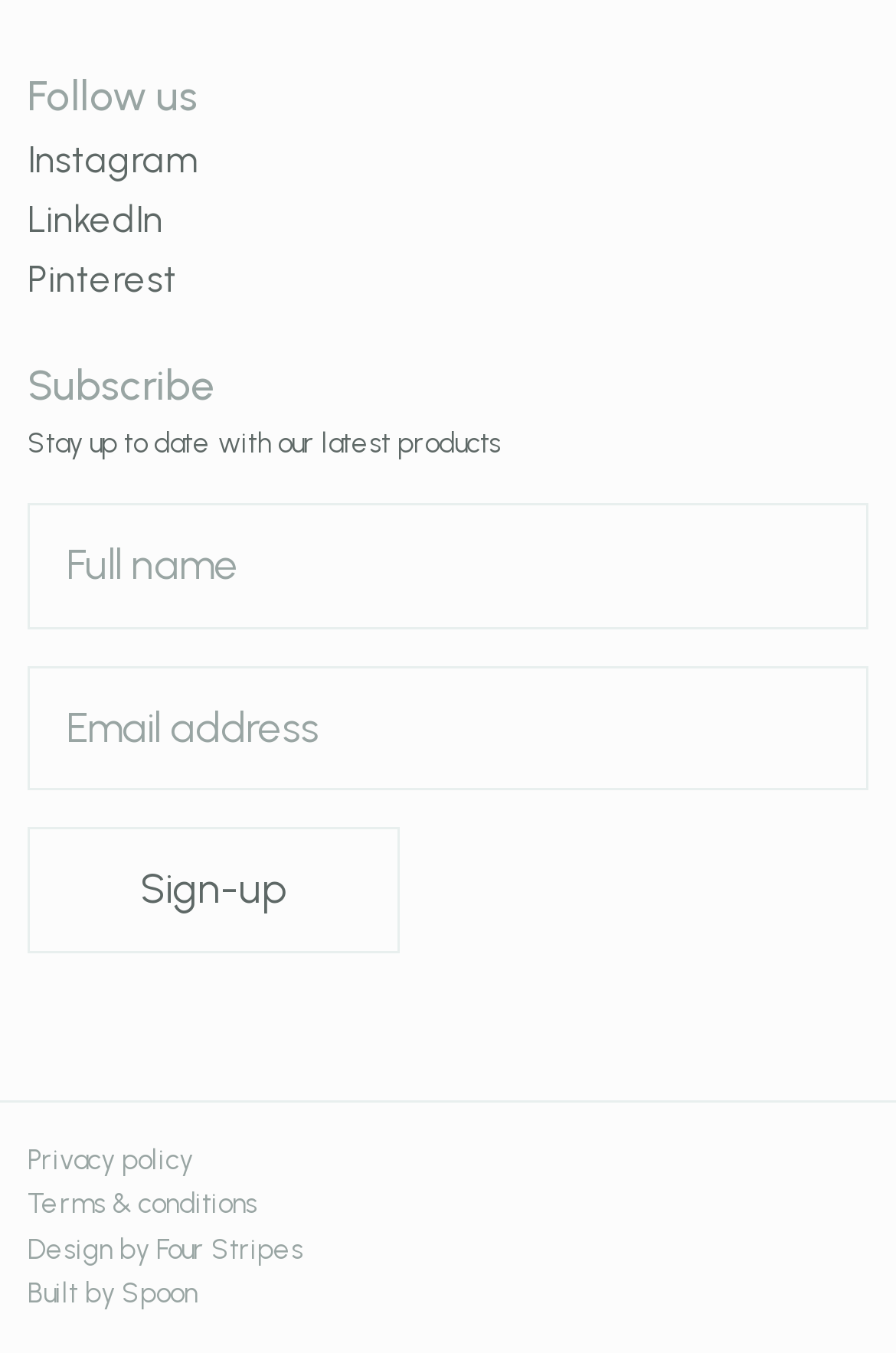Please identify the bounding box coordinates of the area I need to click to accomplish the following instruction: "View privacy policy".

[0.031, 0.846, 0.215, 0.87]